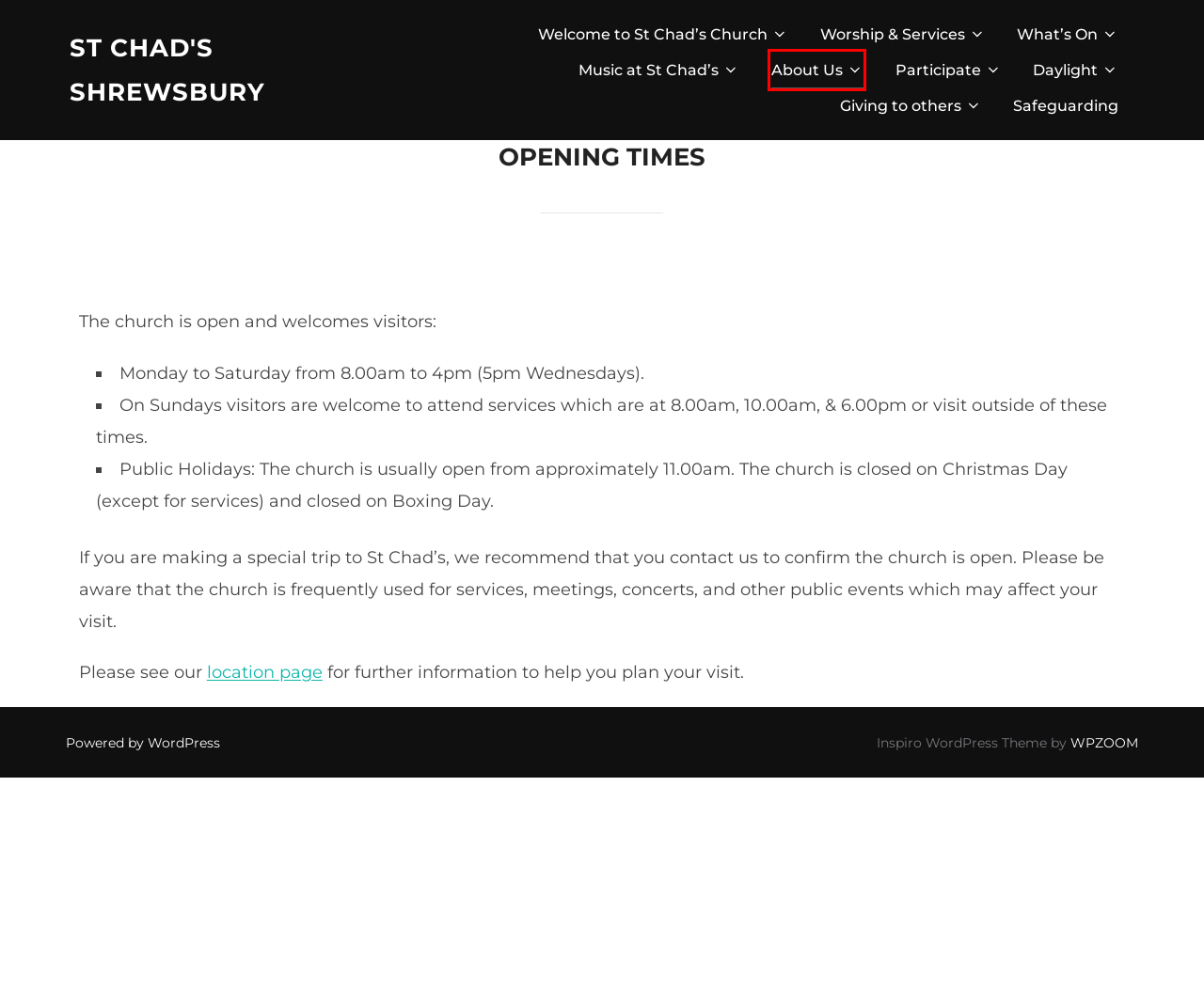You are given a screenshot of a webpage with a red rectangle bounding box around a UI element. Select the webpage description that best matches the new webpage after clicking the element in the bounding box. Here are the candidates:
A. Safeguarding - St Chad's Shrewsbury
B. Participate - St Chad's Shrewsbury
C. Music at St Chad's - St Chad's Shrewsbury
D. Worship & Services - St Chad's Shrewsbury
E. What's On - St Chad's Shrewsbury
F. Giving to others - St Chad's Shrewsbury
G. About Us - St Chad's Shrewsbury
H. Daylight - St Chad's Shrewsbury

G